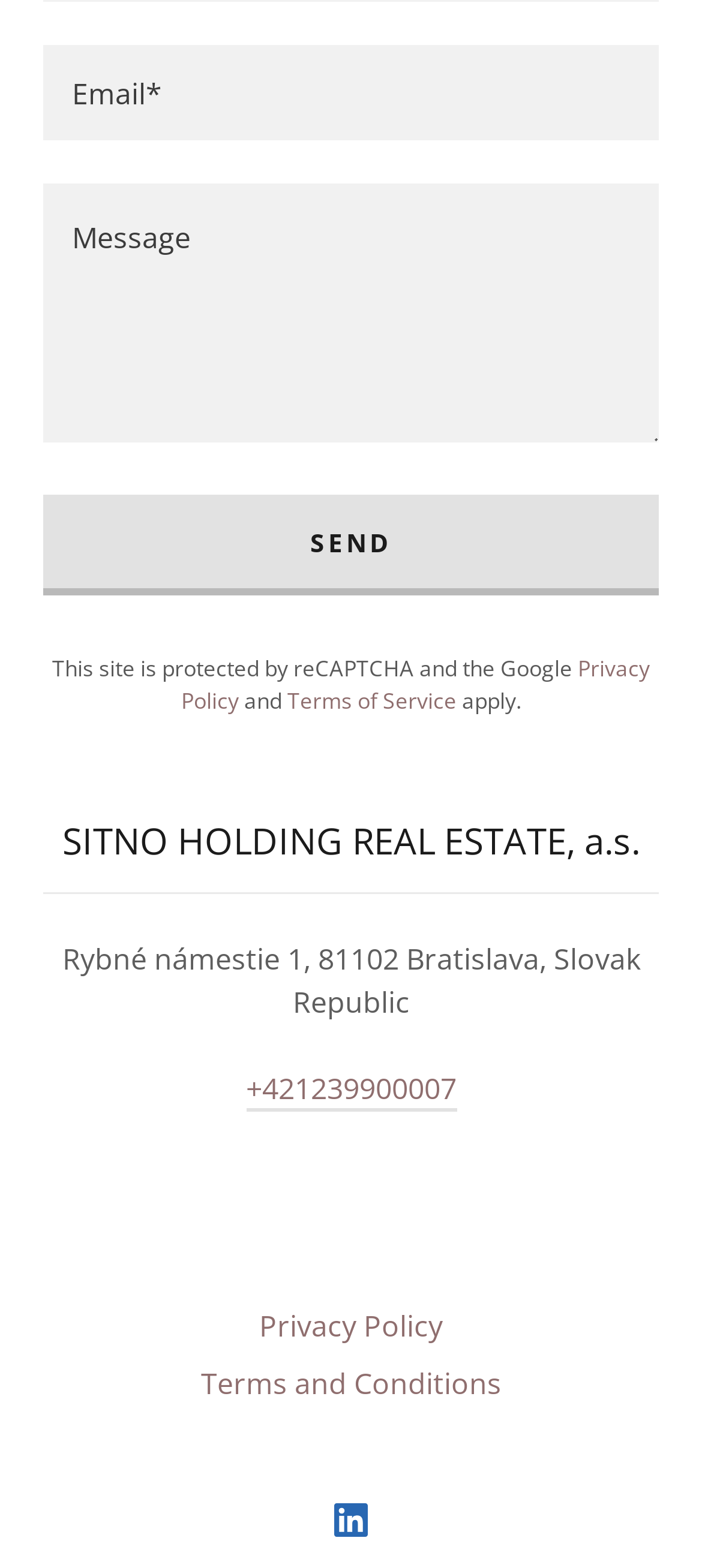Examine the image and give a thorough answer to the following question:
What is the phone number of the company?

The phone number of the company can be found in the link element, which is '+421239900007'. This is likely the contact phone number of the company.